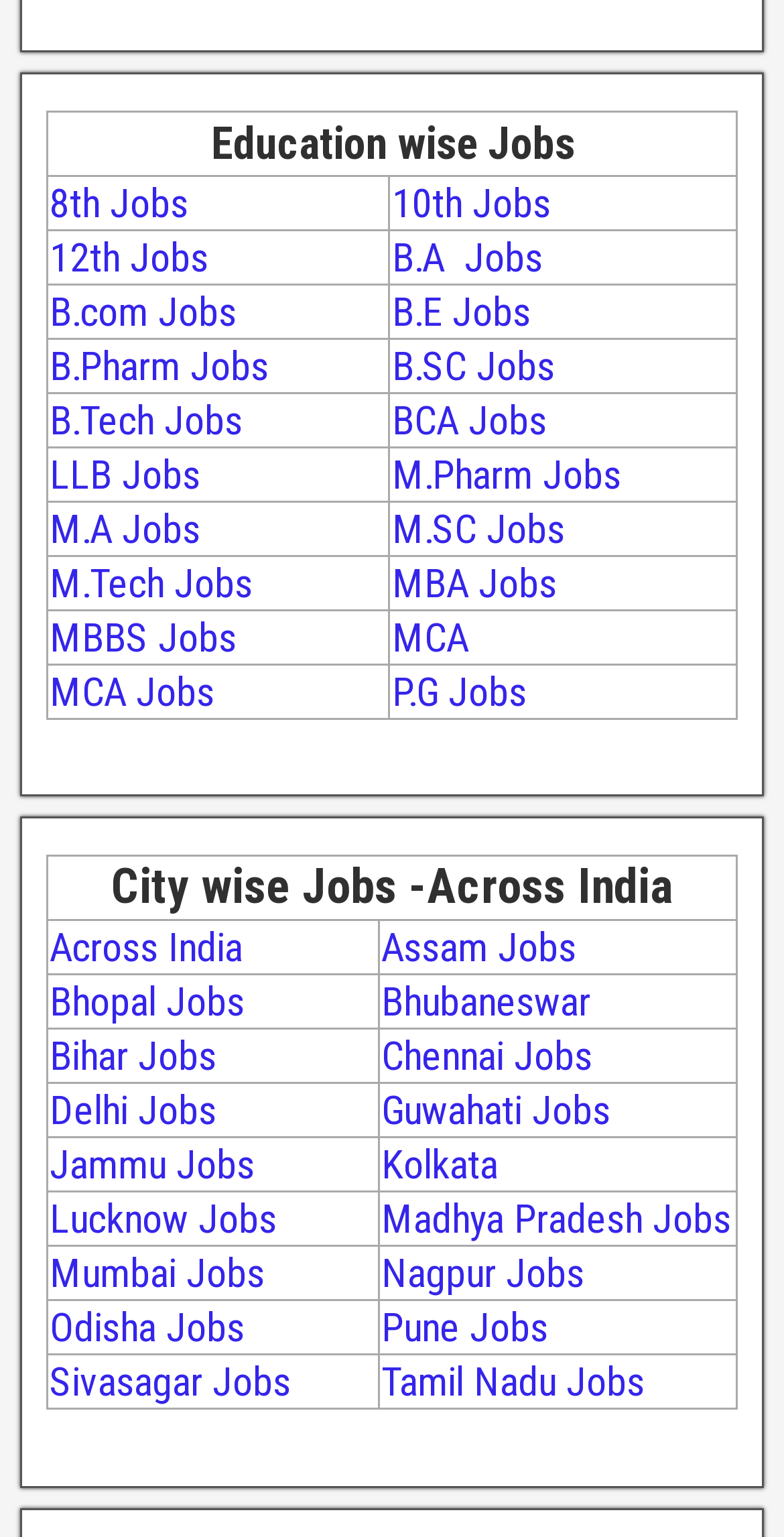How many categories of jobs are listed on this webpage?
Please look at the screenshot and answer using one word or phrase.

Multiple